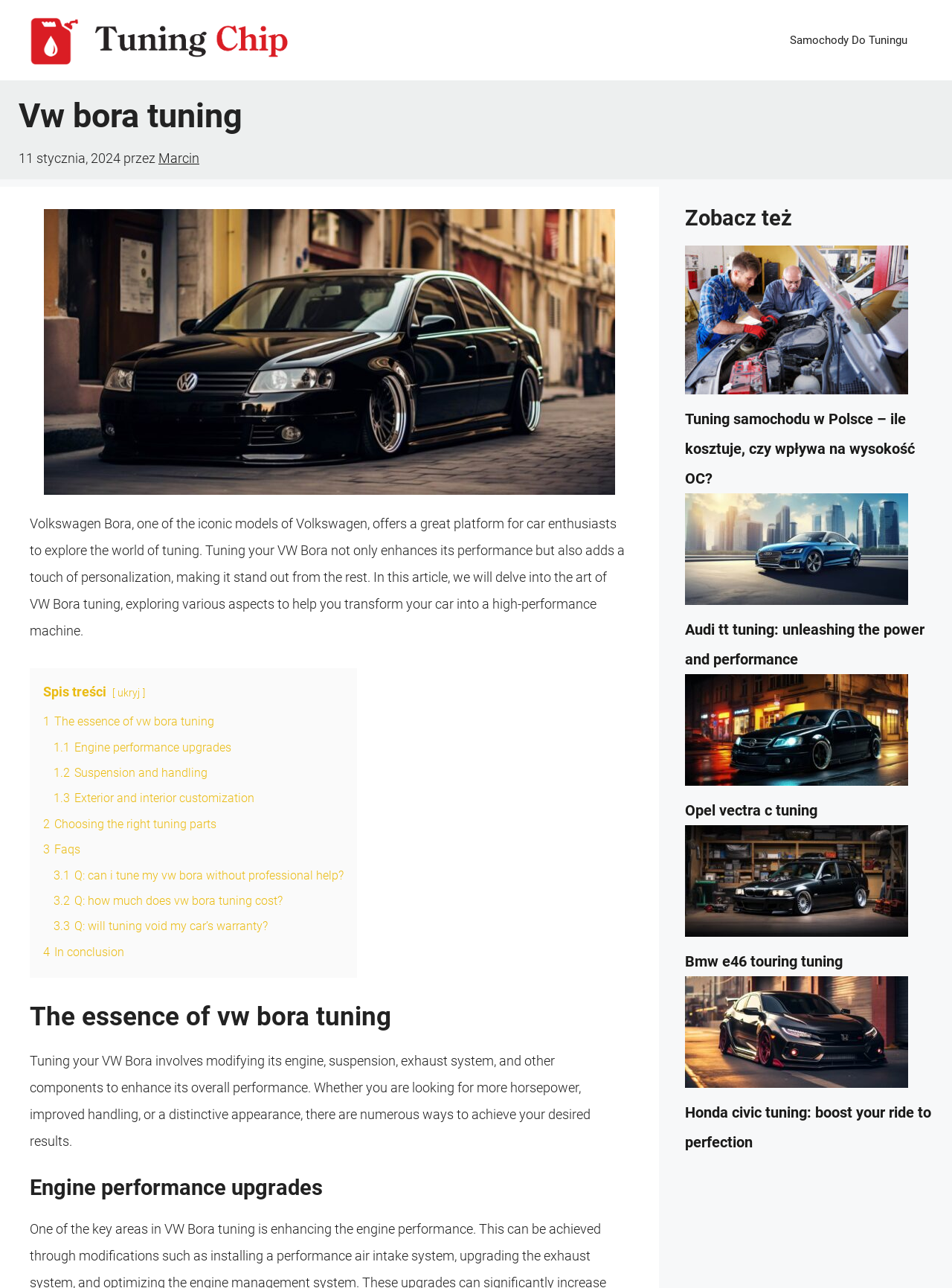Refer to the image and answer the question with as much detail as possible: What is the focus of the 'The essence of vw bora tuning' section?

The 'The essence of vw bora tuning' section appears to define what tuning is and its significance in the context of VW Bora. It explains that tuning involves modifying the engine, suspension, and other components to enhance the car's performance.